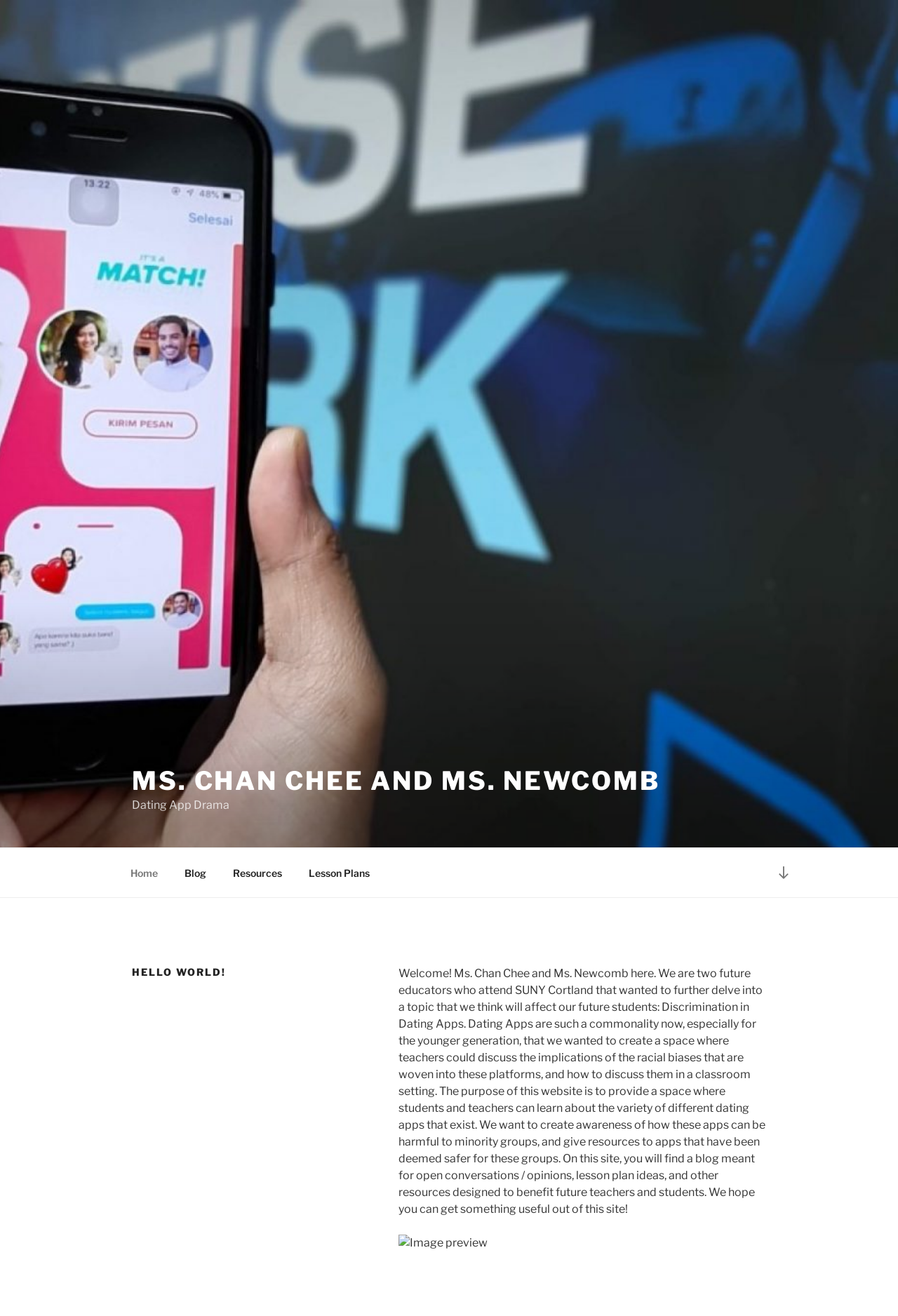What type of educators are the authors?
Using the details from the image, give an elaborate explanation to answer the question.

The authors, Ms. Chan Chee and Ms. Newcomb, are two future educators who attend SUNY Cortland.